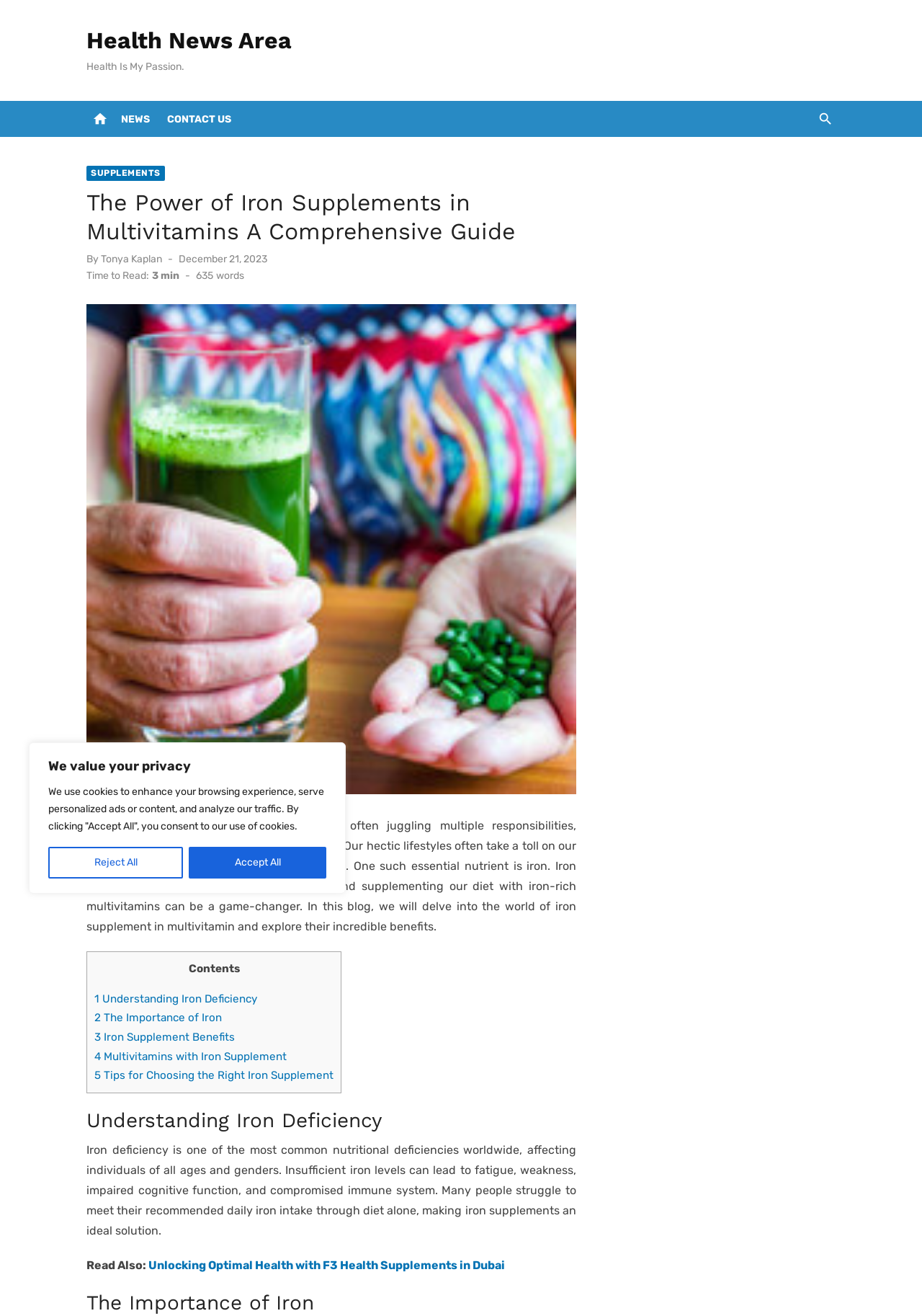Bounding box coordinates are specified in the format (top-left x, top-left y, bottom-right x, bottom-right y). All values are floating point numbers bounded between 0 and 1. Please provide the bounding box coordinate of the region this sentence describes: “Cat Island was so fun!”

None